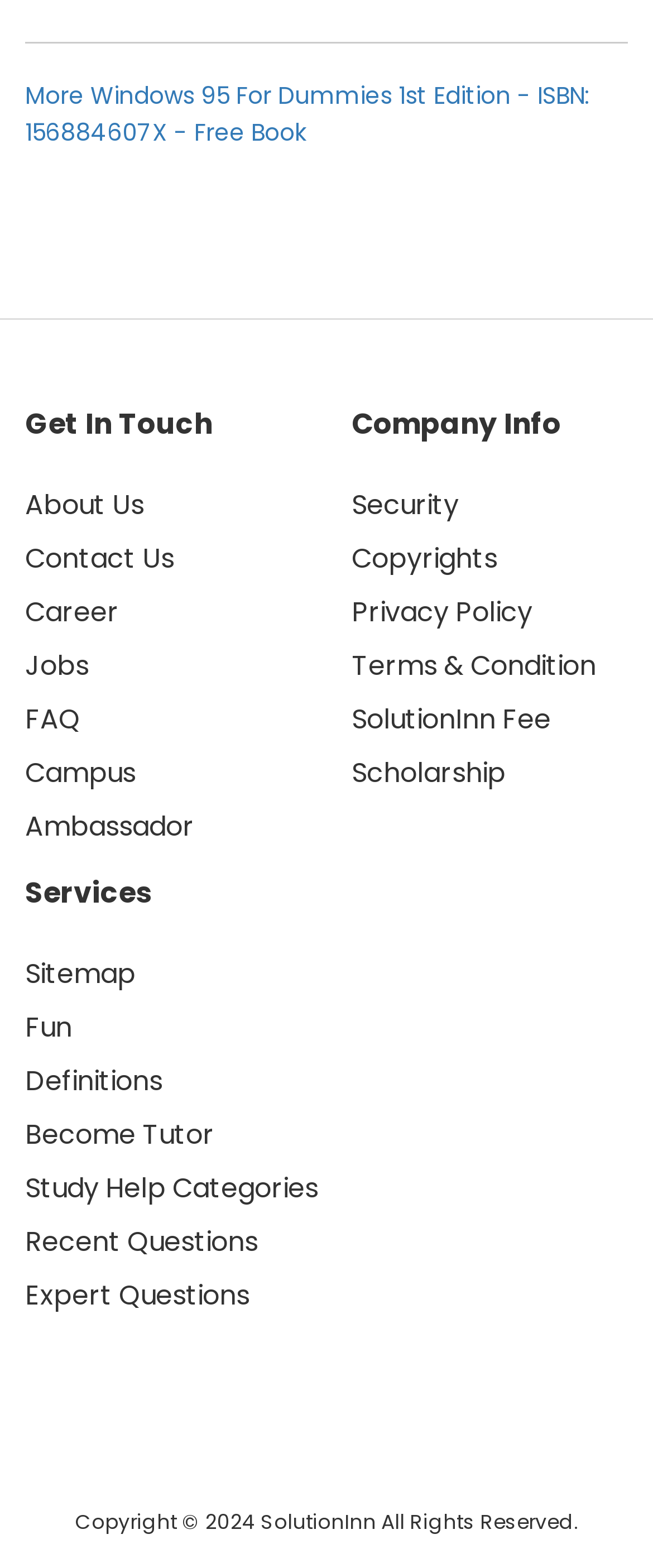Is there a 'Jobs' link in the footer?
Refer to the screenshot and respond with a concise word or phrase.

Yes